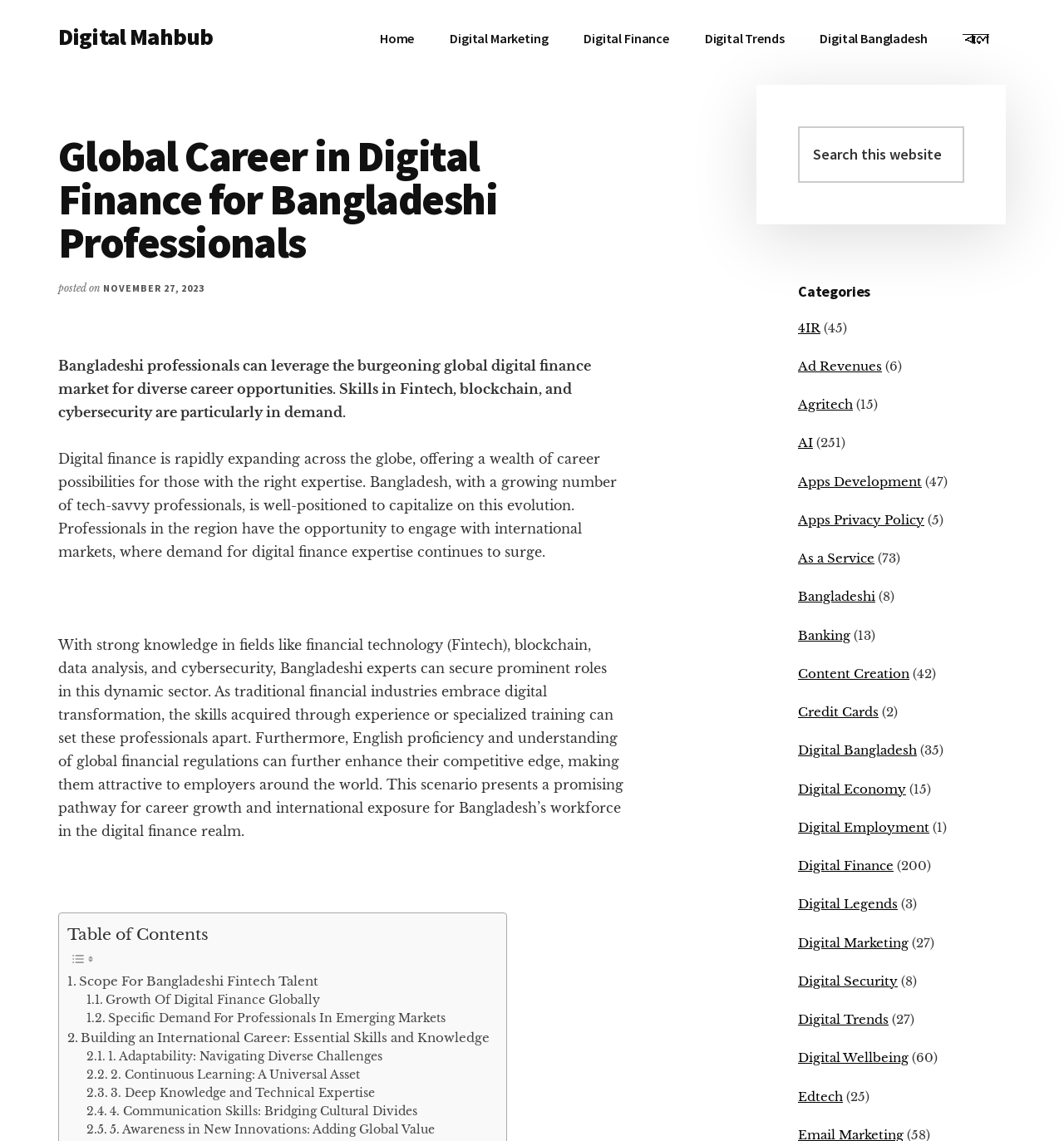Identify the bounding box coordinates of the area you need to click to perform the following instruction: "Explore the 'Digital Finance' category".

[0.75, 0.752, 0.84, 0.766]